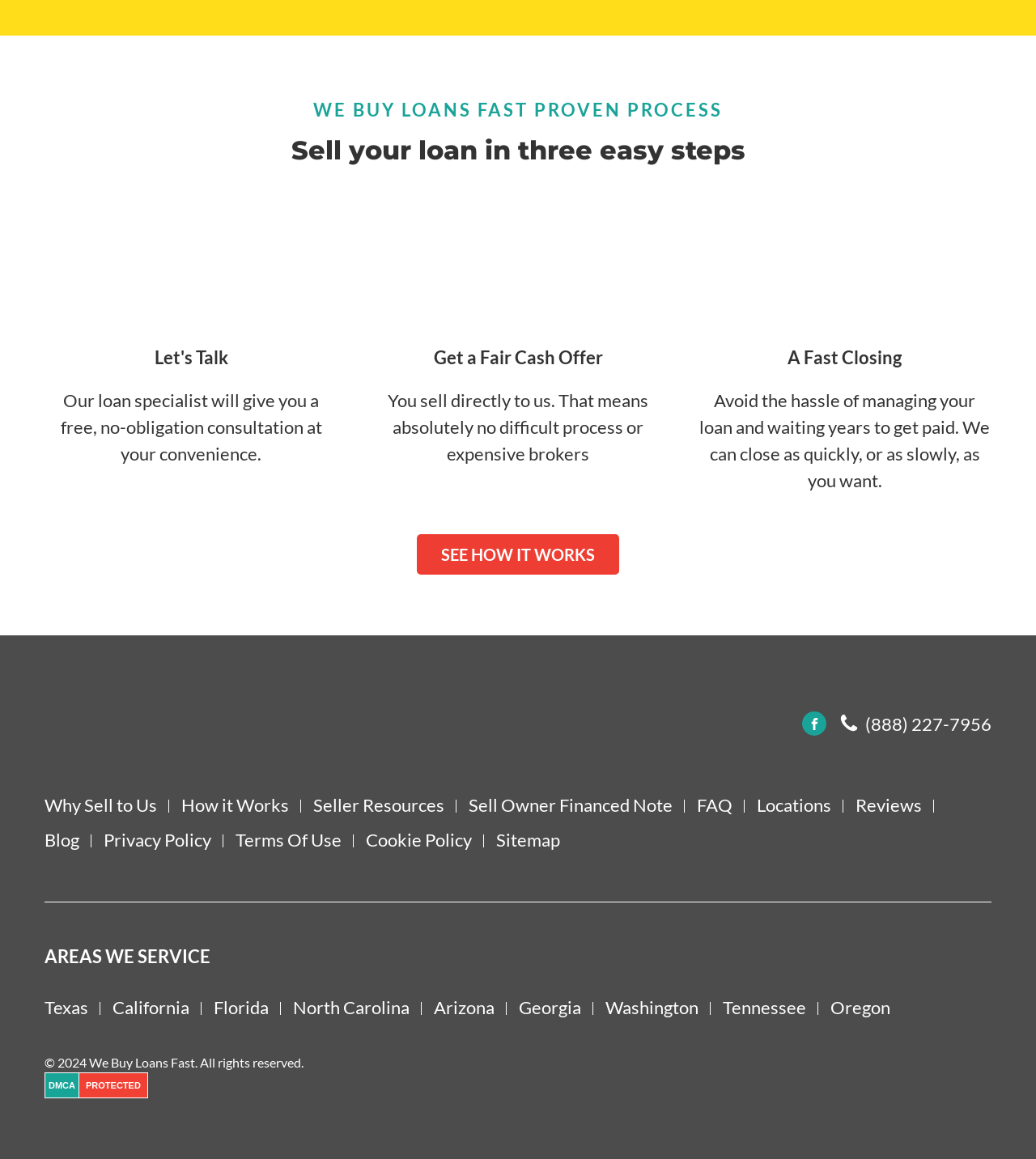Given the description "SEE HOW IT WORKS", provide the bounding box coordinates of the corresponding UI element.

[0.402, 0.461, 0.598, 0.496]